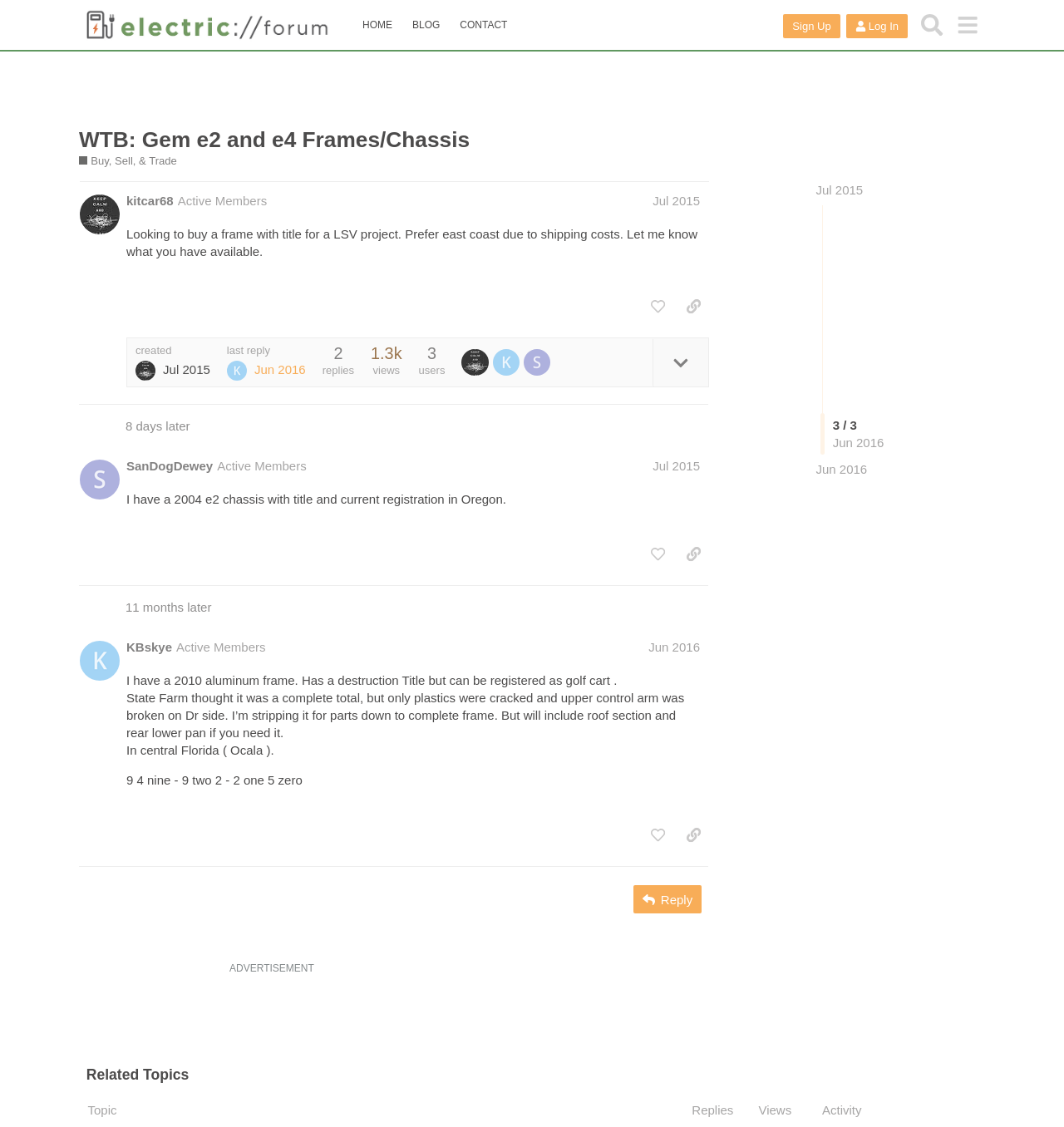Pinpoint the bounding box coordinates of the clickable area needed to execute the instruction: "Click on the 'Sign Up' button". The coordinates should be specified as four float numbers between 0 and 1, i.e., [left, top, right, bottom].

[0.736, 0.013, 0.79, 0.034]